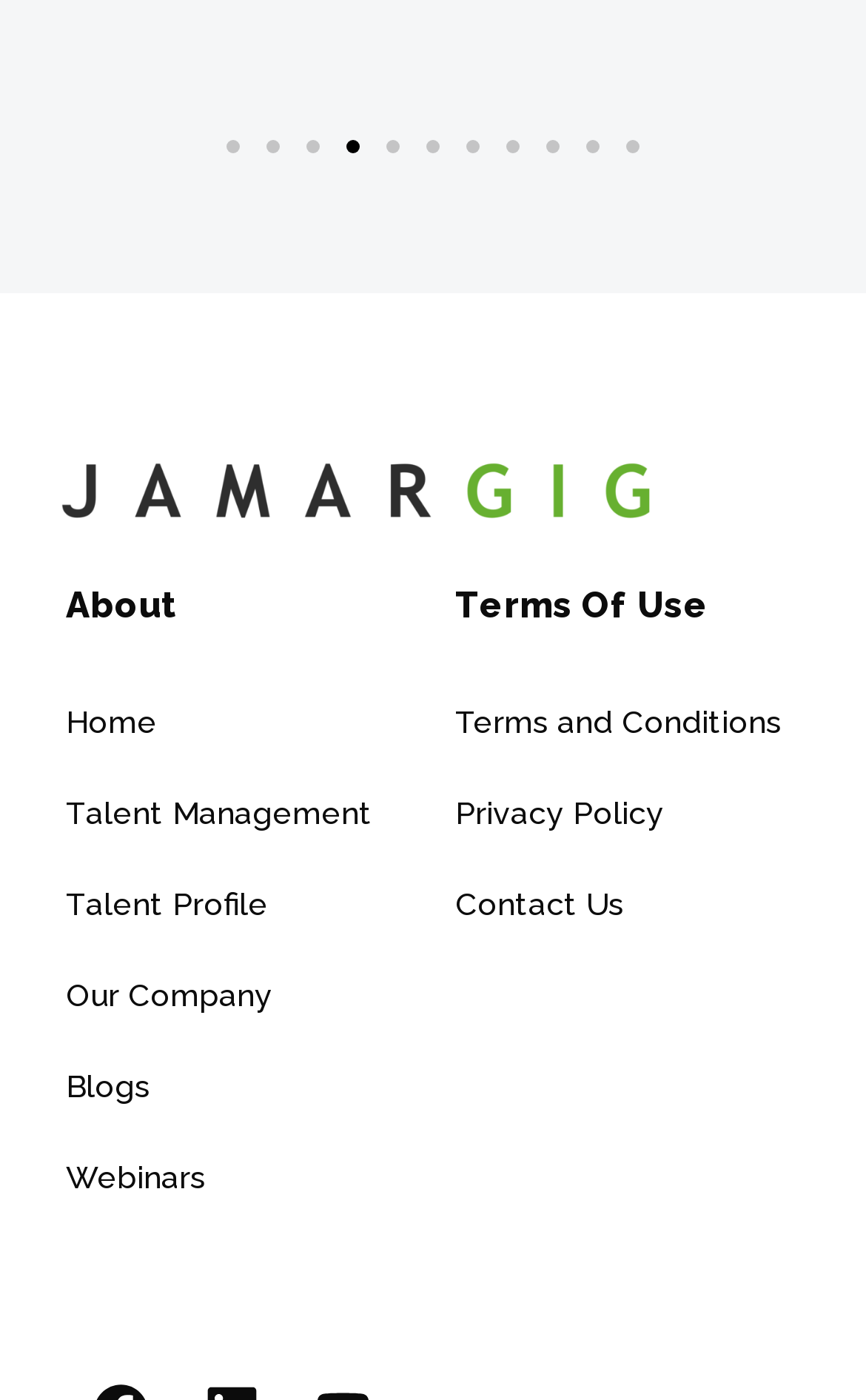Please find the bounding box coordinates (top-left x, top-left y, bottom-right x, bottom-right y) in the screenshot for the UI element described as follows: Blogs

[0.076, 0.744, 0.474, 0.809]